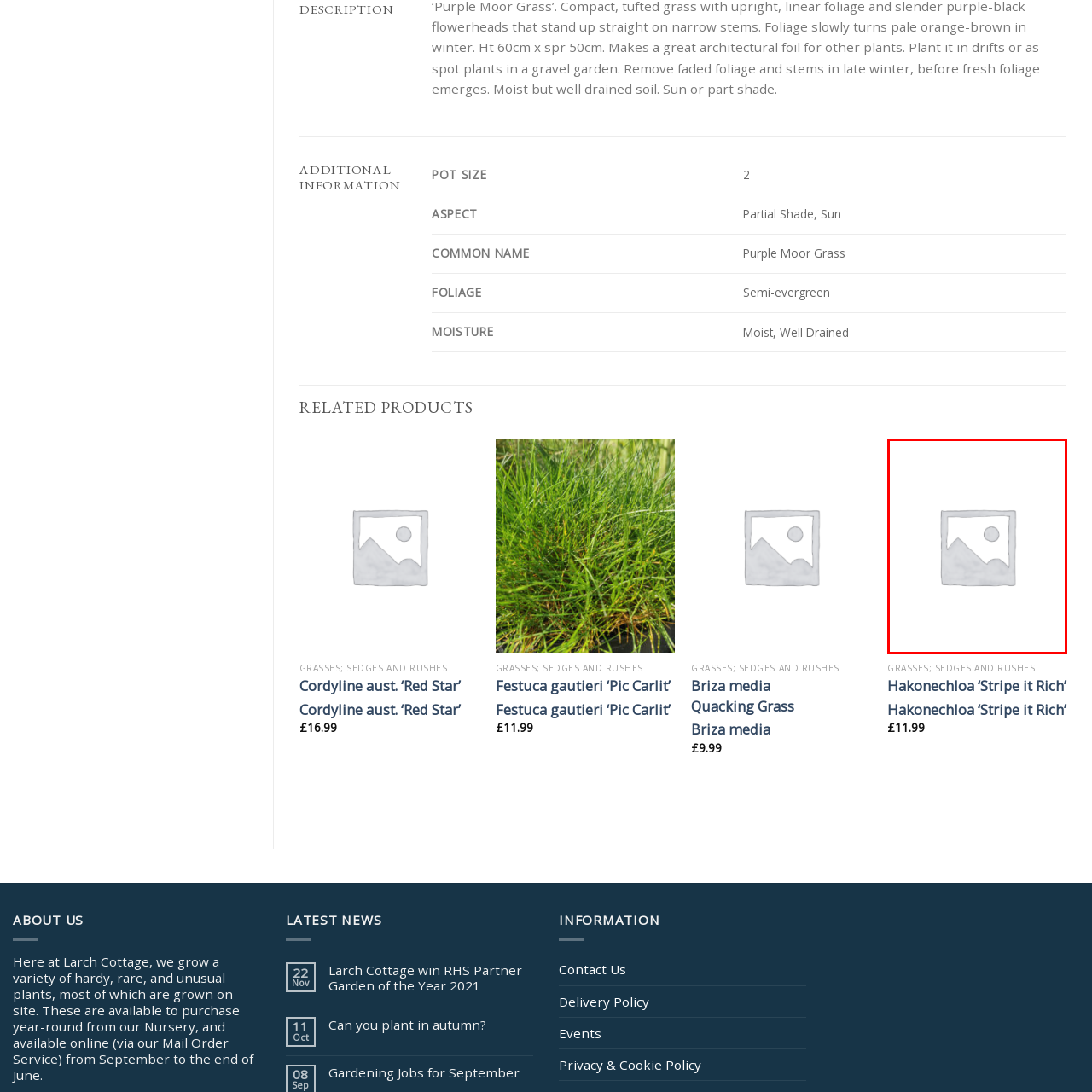What is the name of the specific product linked to this graphic?
Consider the details within the red bounding box and provide a thorough answer to the question.

The graphic is shown alongside a link for 'Hakonechloa 'Stripe it Rich'', which is the name of the specific product associated with this placeholder image.